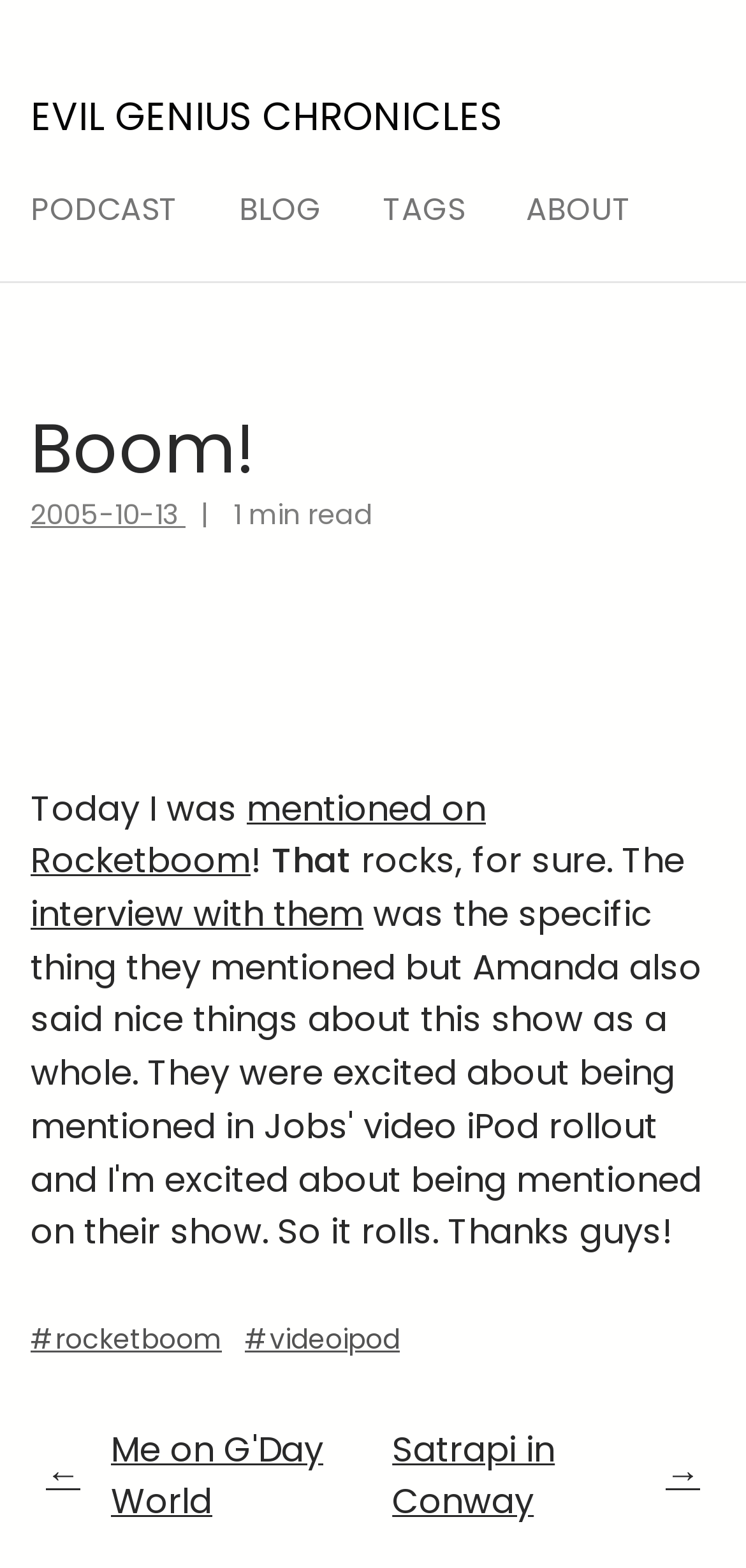Predict the bounding box coordinates of the area that should be clicked to accomplish the following instruction: "read about the author". The bounding box coordinates should consist of four float numbers between 0 and 1, i.e., [left, top, right, bottom].

[0.705, 0.12, 0.846, 0.148]